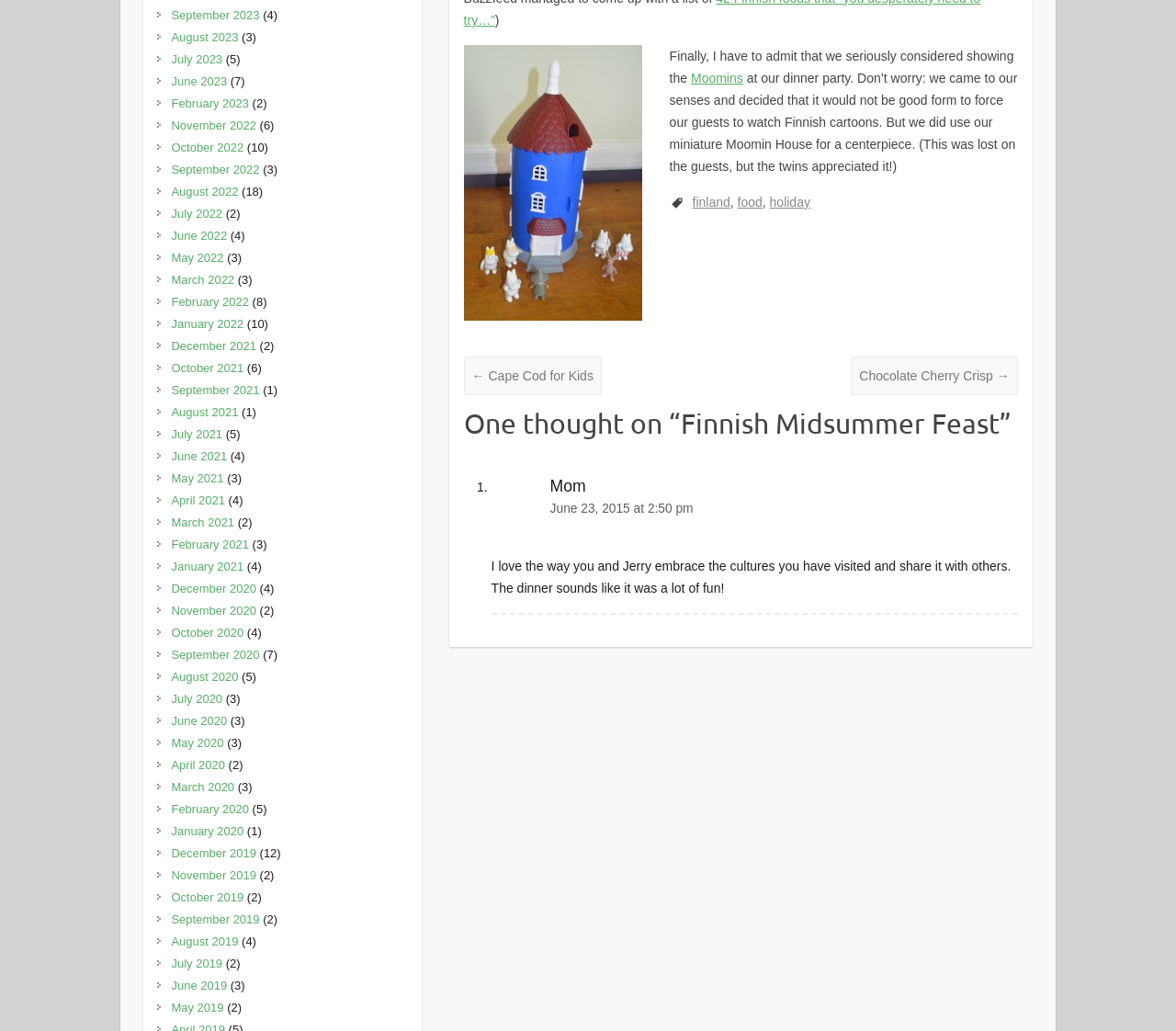Please locate the bounding box coordinates of the element that should be clicked to complete the given instruction: "Click the link to read about Finnish Midsummer Feast".

[0.394, 0.394, 0.865, 0.437]